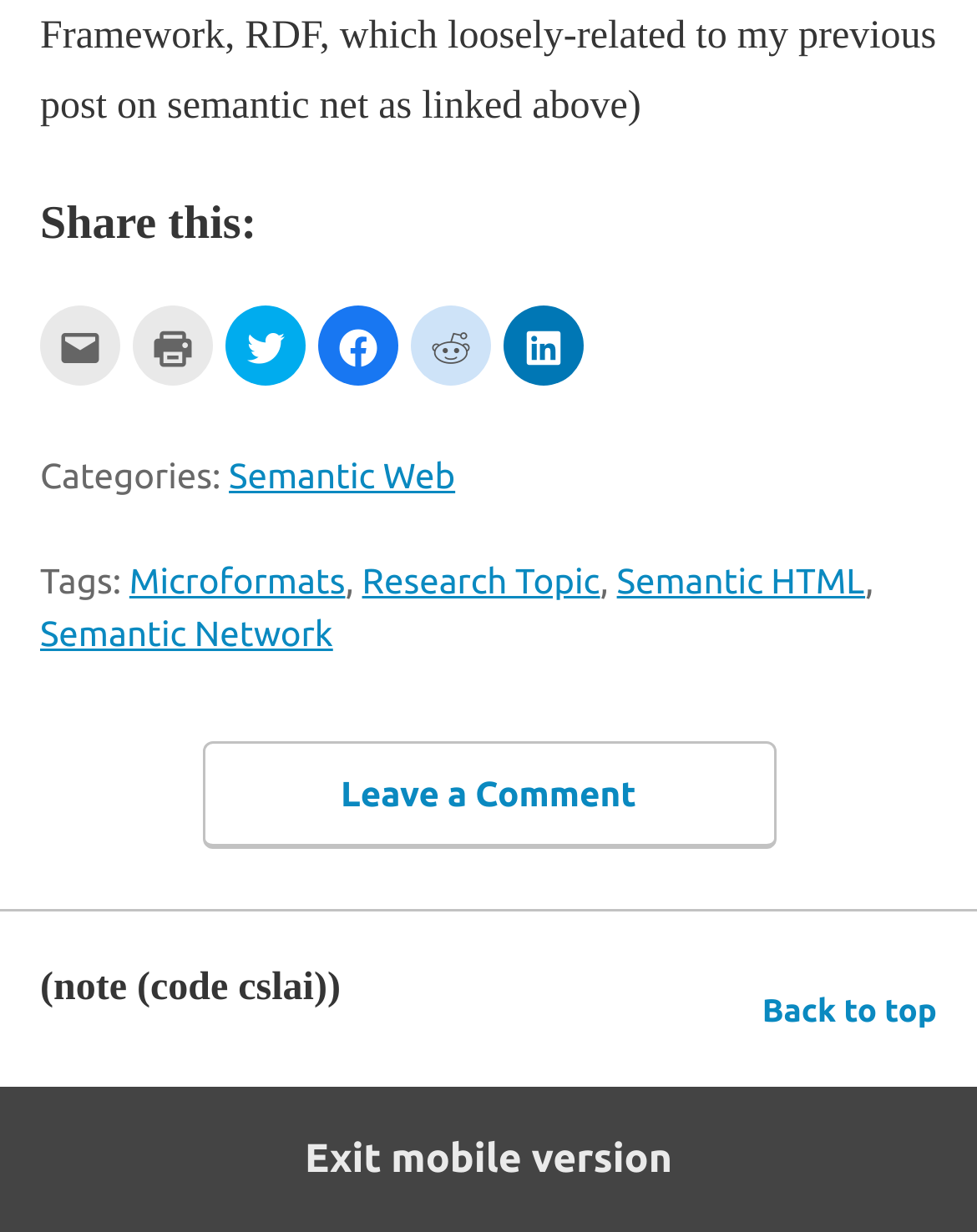Please provide the bounding box coordinates for the element that needs to be clicked to perform the instruction: "Go back to top". The coordinates must consist of four float numbers between 0 and 1, formatted as [left, top, right, bottom].

[0.78, 0.796, 0.959, 0.848]